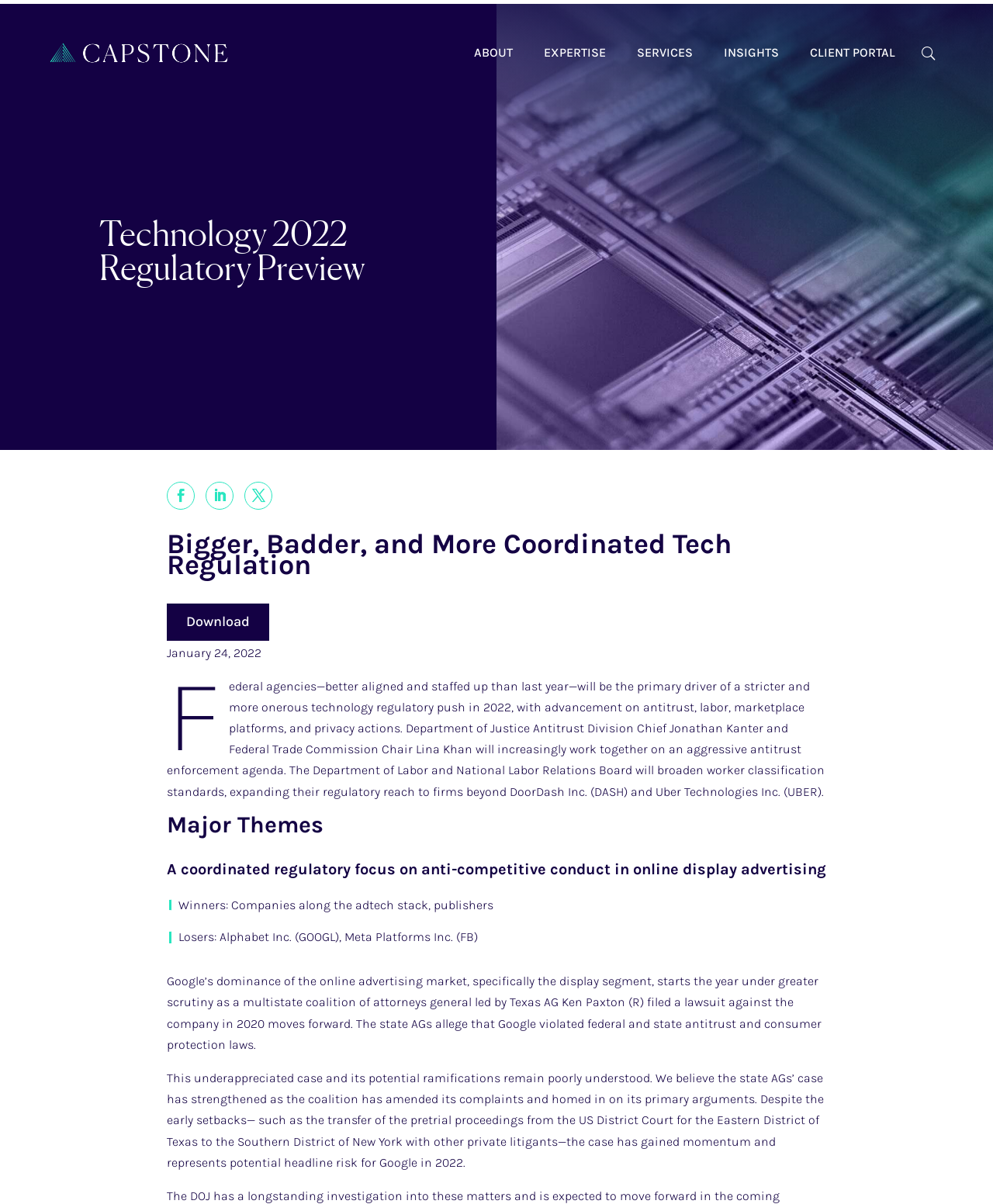Using the provided element description "Client Portal", determine the bounding box coordinates of the UI element.

[0.816, 0.019, 0.902, 0.068]